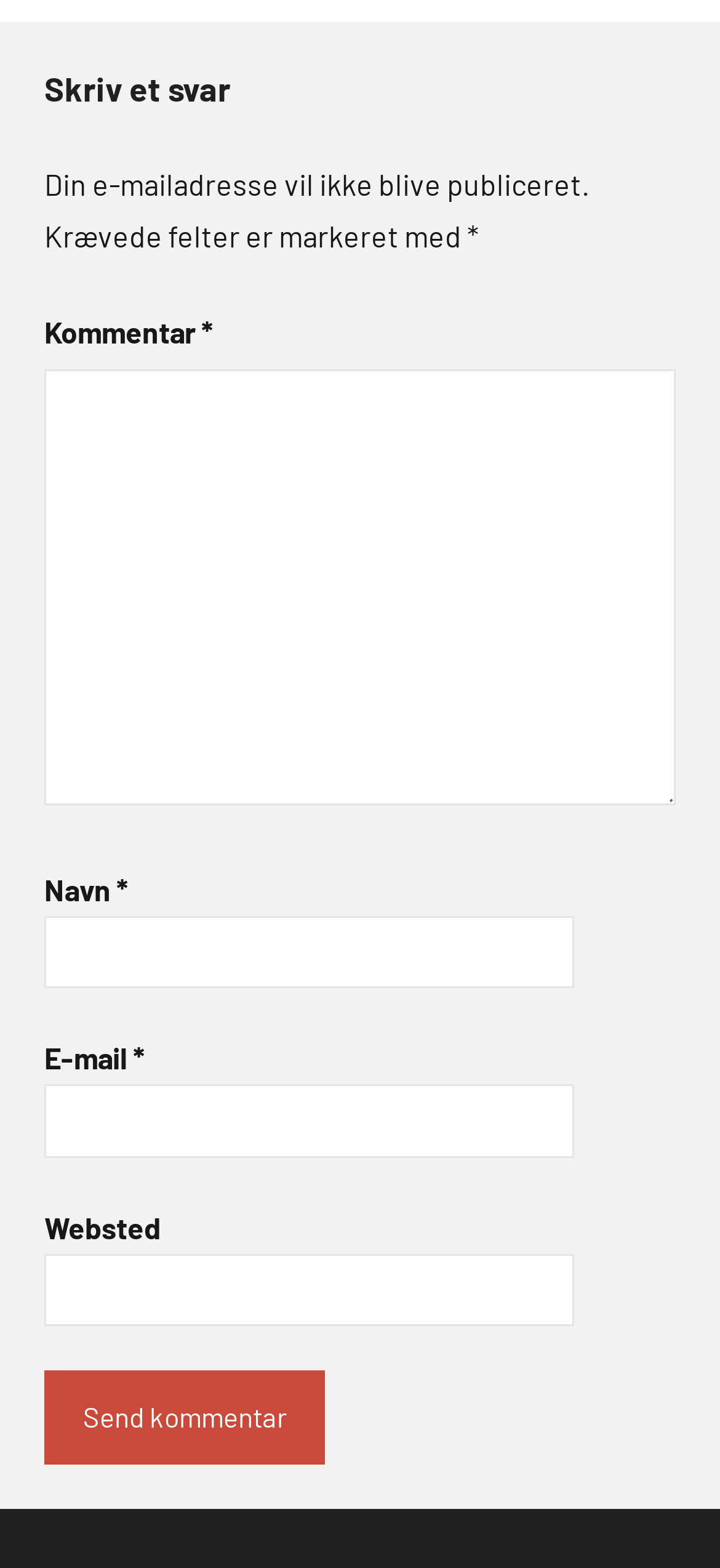Mark the bounding box of the element that matches the following description: "parent_node: Websted name="url"".

[0.062, 0.799, 0.798, 0.846]